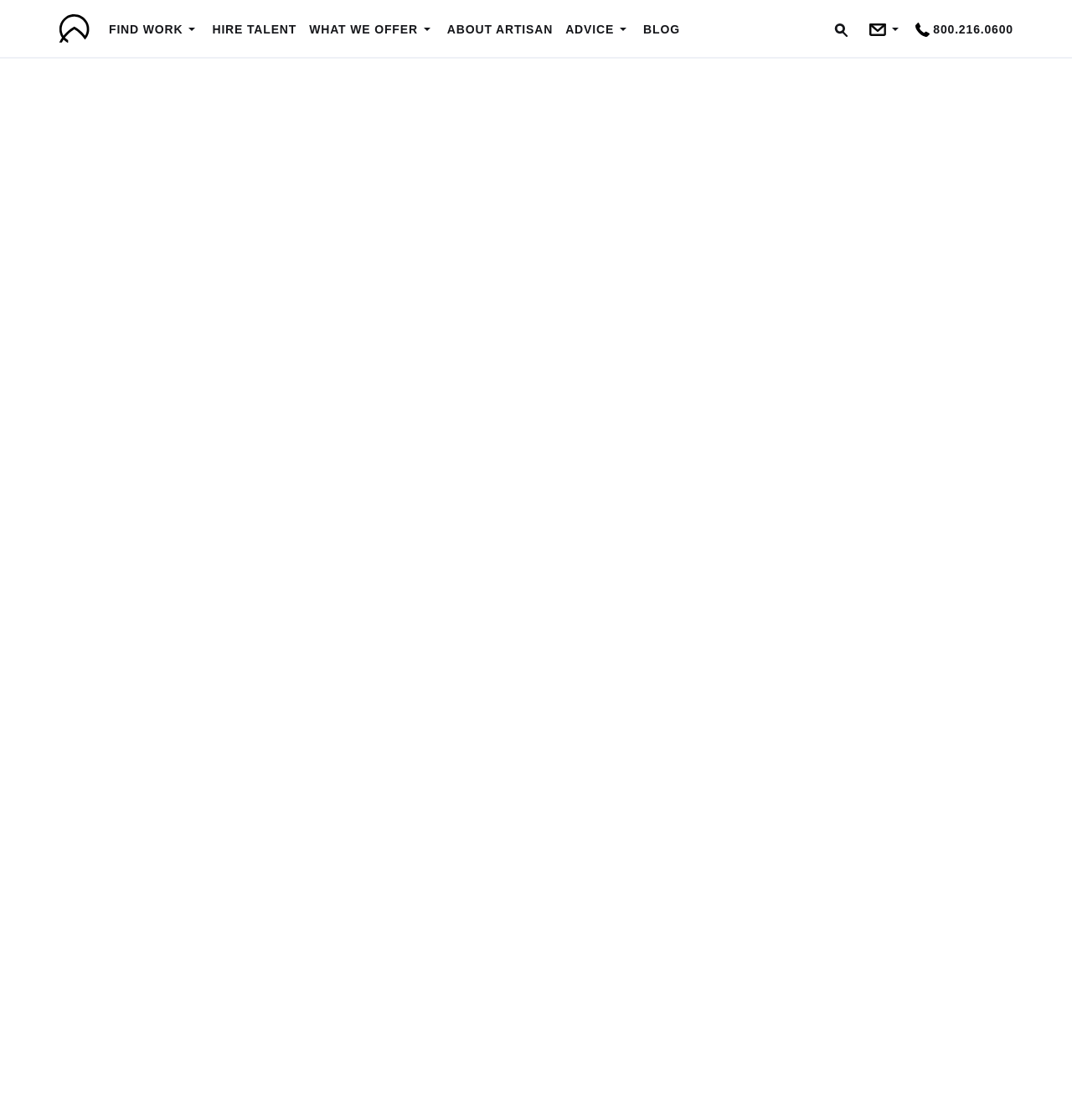Extract the text of the main heading from the webpage.

PORTLAND
DIGITAL, CREATIVE, & MARKETING STAFFING